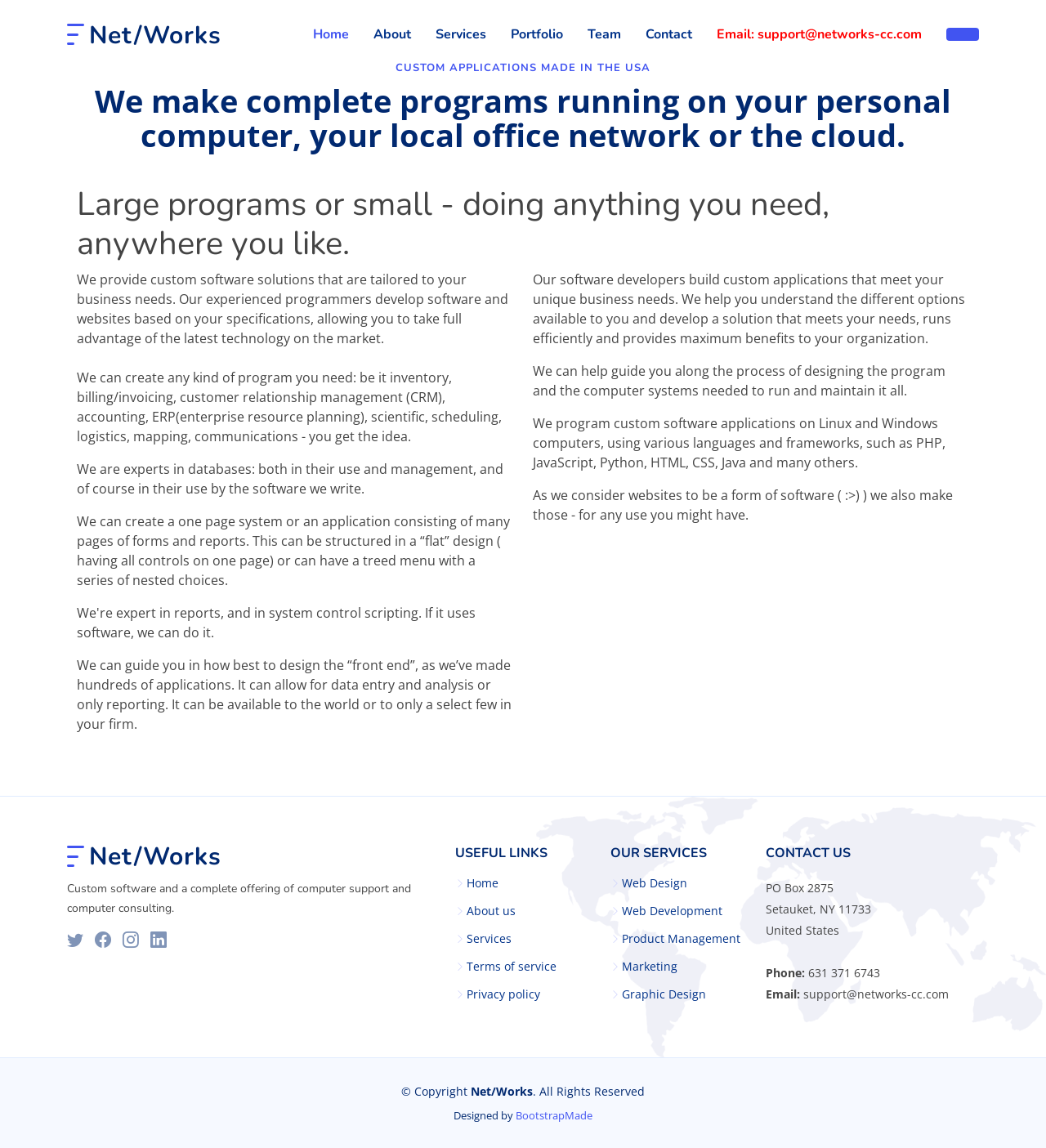What is the company's contact phone number?
Using the image as a reference, answer the question in detail.

The contact information section of the webpage lists the company's phone number as 631 371 6743.